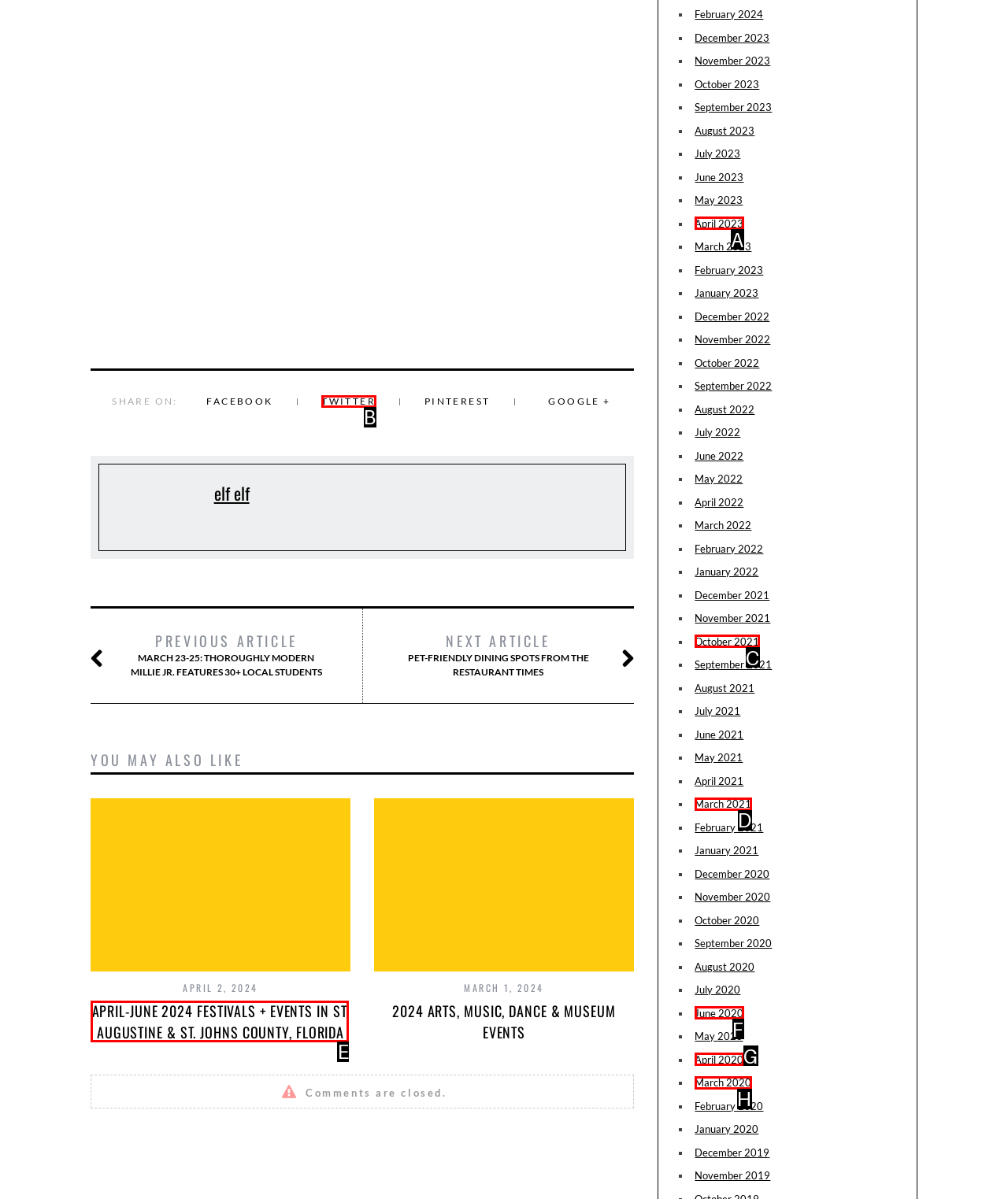Determine which HTML element should be clicked to carry out the following task: Check April-June 2024 festivals and events Respond with the letter of the appropriate option.

E